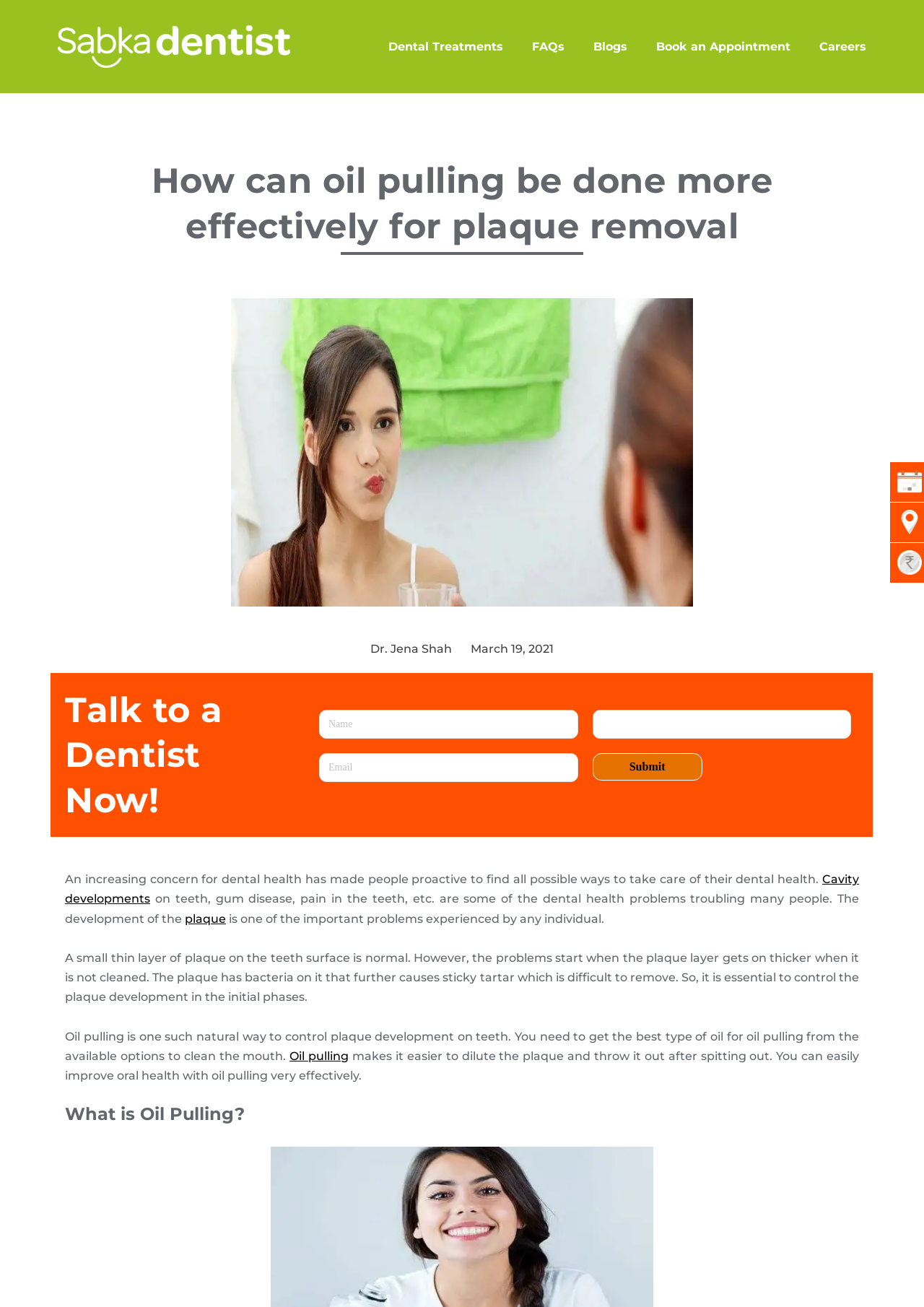Determine the bounding box coordinates of the clickable region to execute the instruction: "Enter text in the top-left textbox". The coordinates should be four float numbers between 0 and 1, denoted as [left, top, right, bottom].

[0.345, 0.543, 0.626, 0.565]